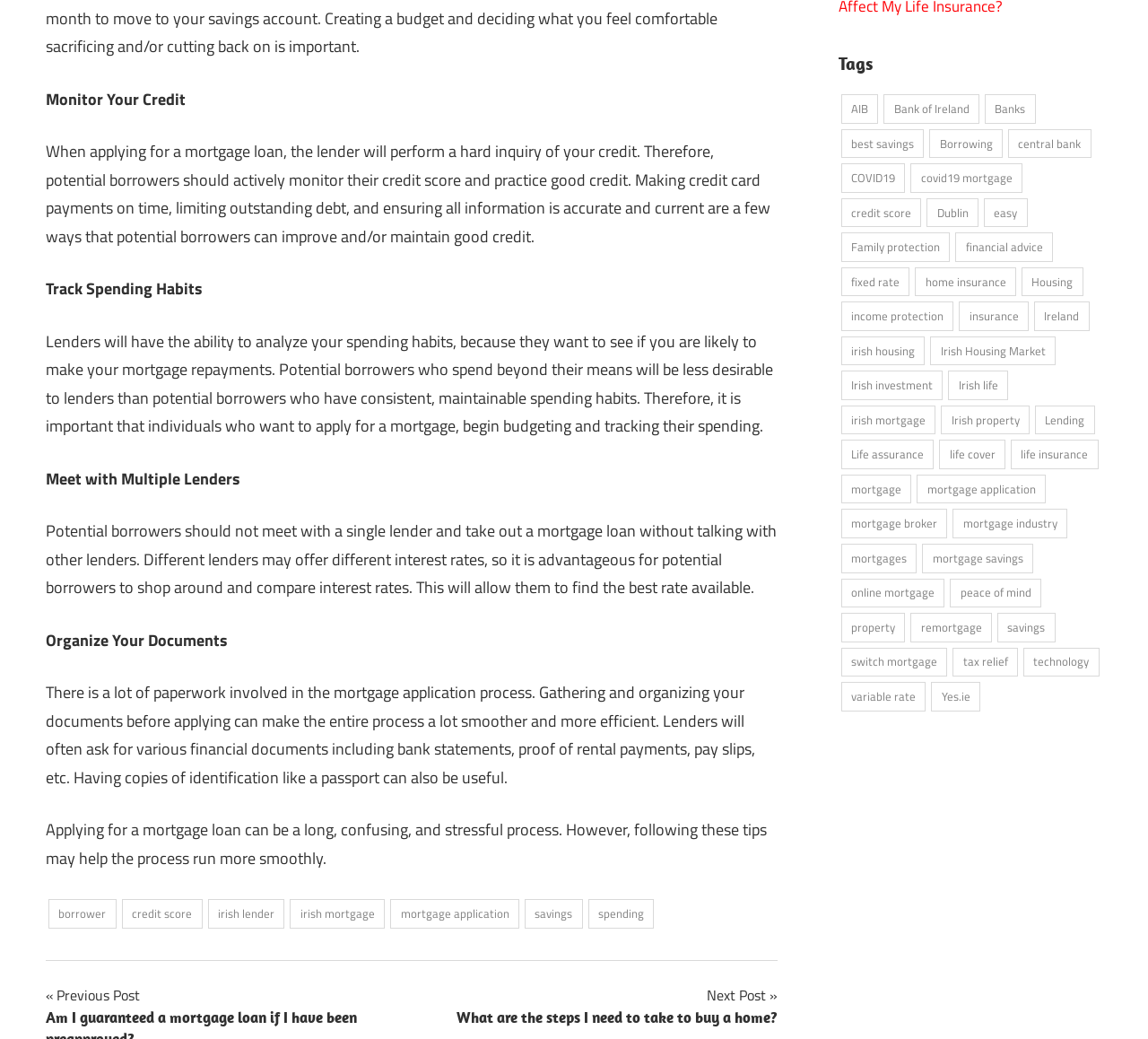Find the bounding box coordinates of the area that needs to be clicked in order to achieve the following instruction: "Click on 'spending'". The coordinates should be specified as four float numbers between 0 and 1, i.e., [left, top, right, bottom].

[0.512, 0.866, 0.57, 0.894]